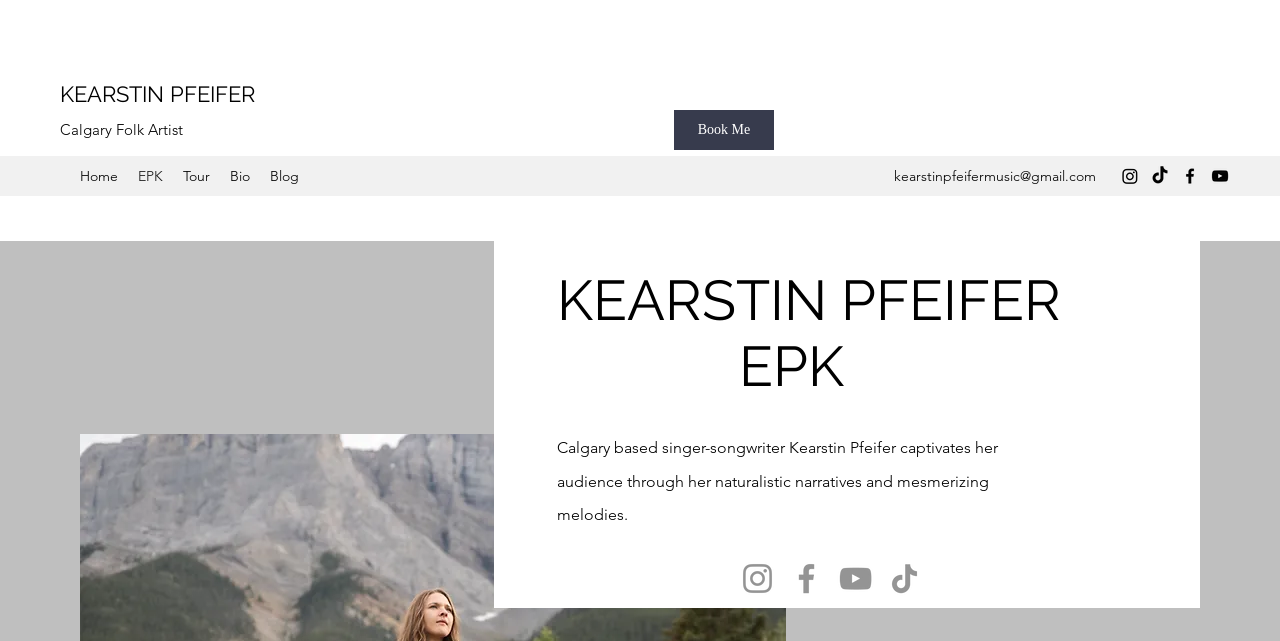From the element description: "KEARSTIN PFEIFER", extract the bounding box coordinates of the UI element. The coordinates should be expressed as four float numbers between 0 and 1, in the order [left, top, right, bottom].

[0.047, 0.126, 0.199, 0.167]